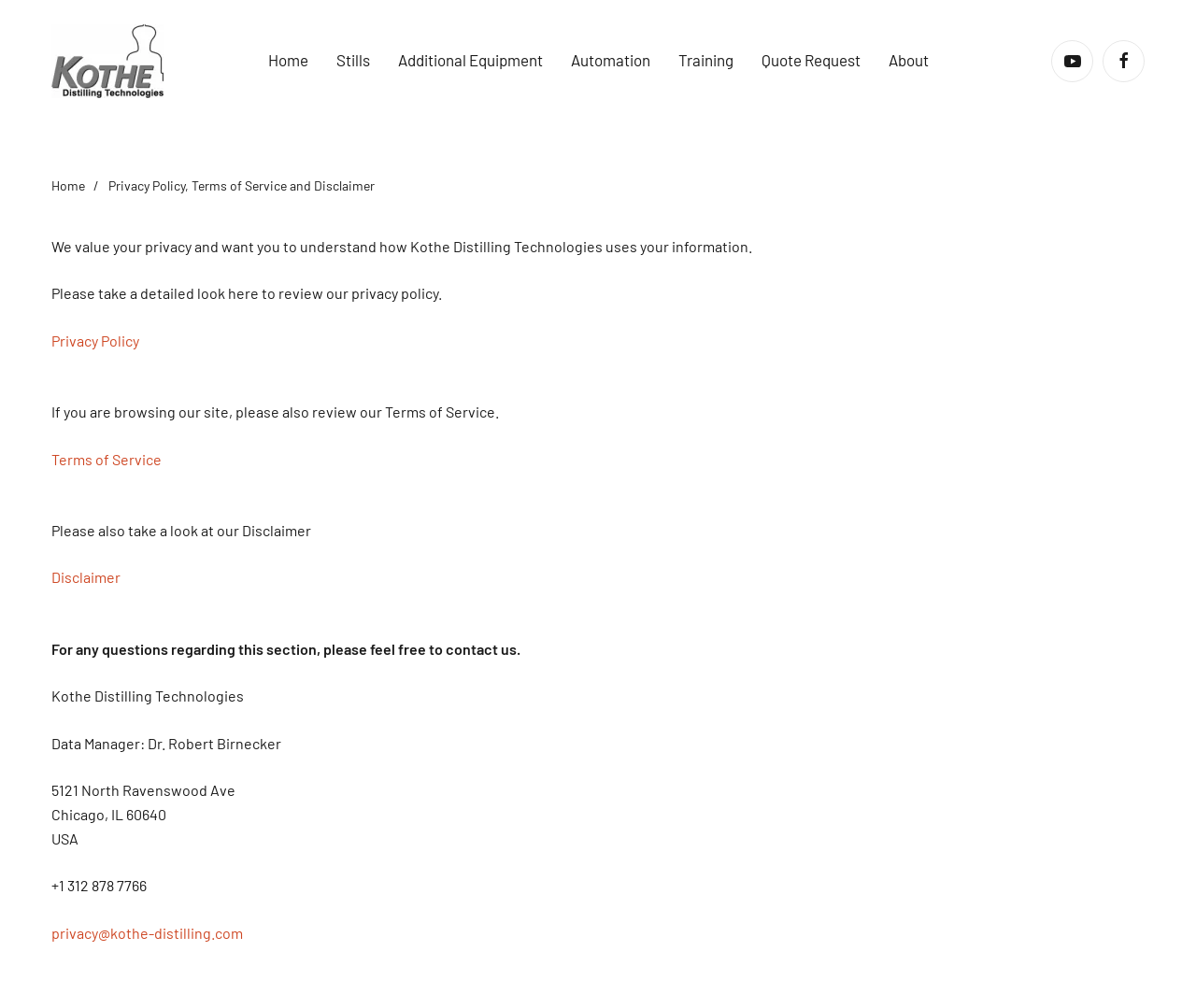Please identify the bounding box coordinates for the region that you need to click to follow this instruction: "Contact us via email".

[0.043, 0.916, 0.203, 0.934]